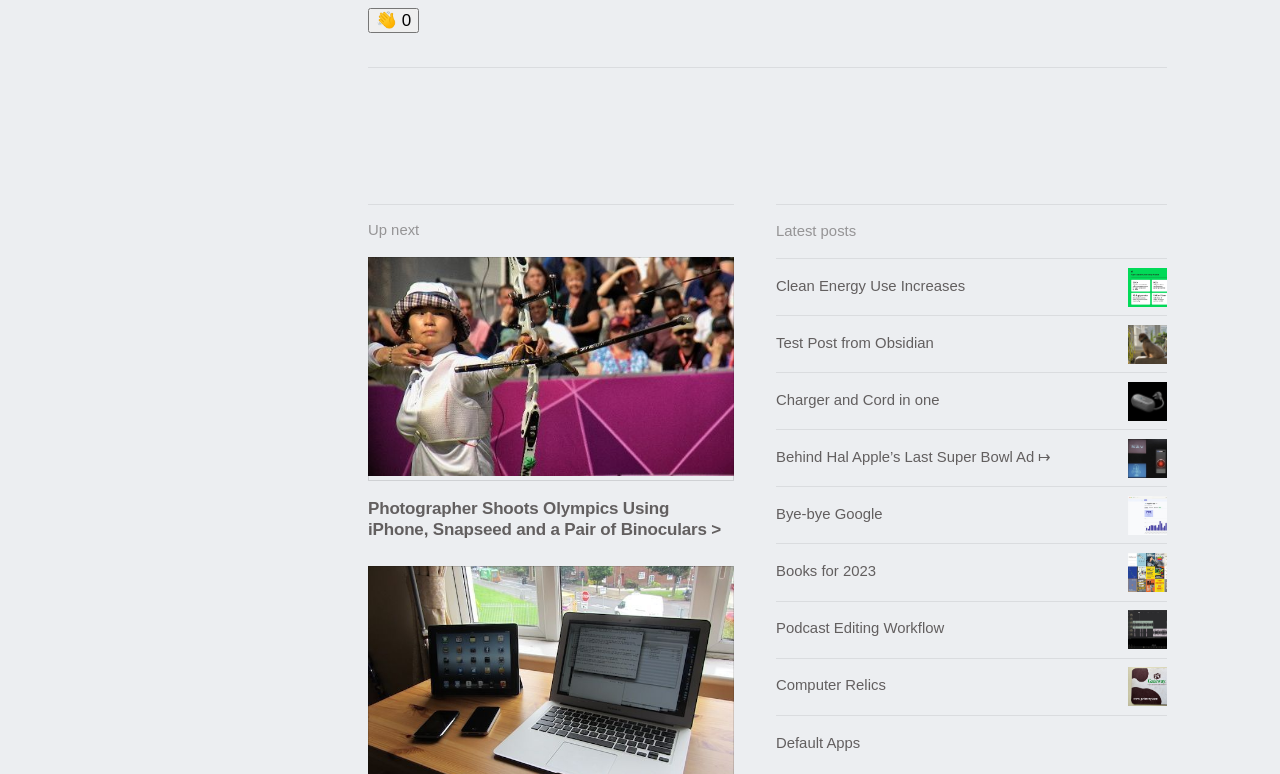Can you find the bounding box coordinates for the element to click on to achieve the instruction: "Click the hello button"?

[0.288, 0.01, 0.327, 0.043]